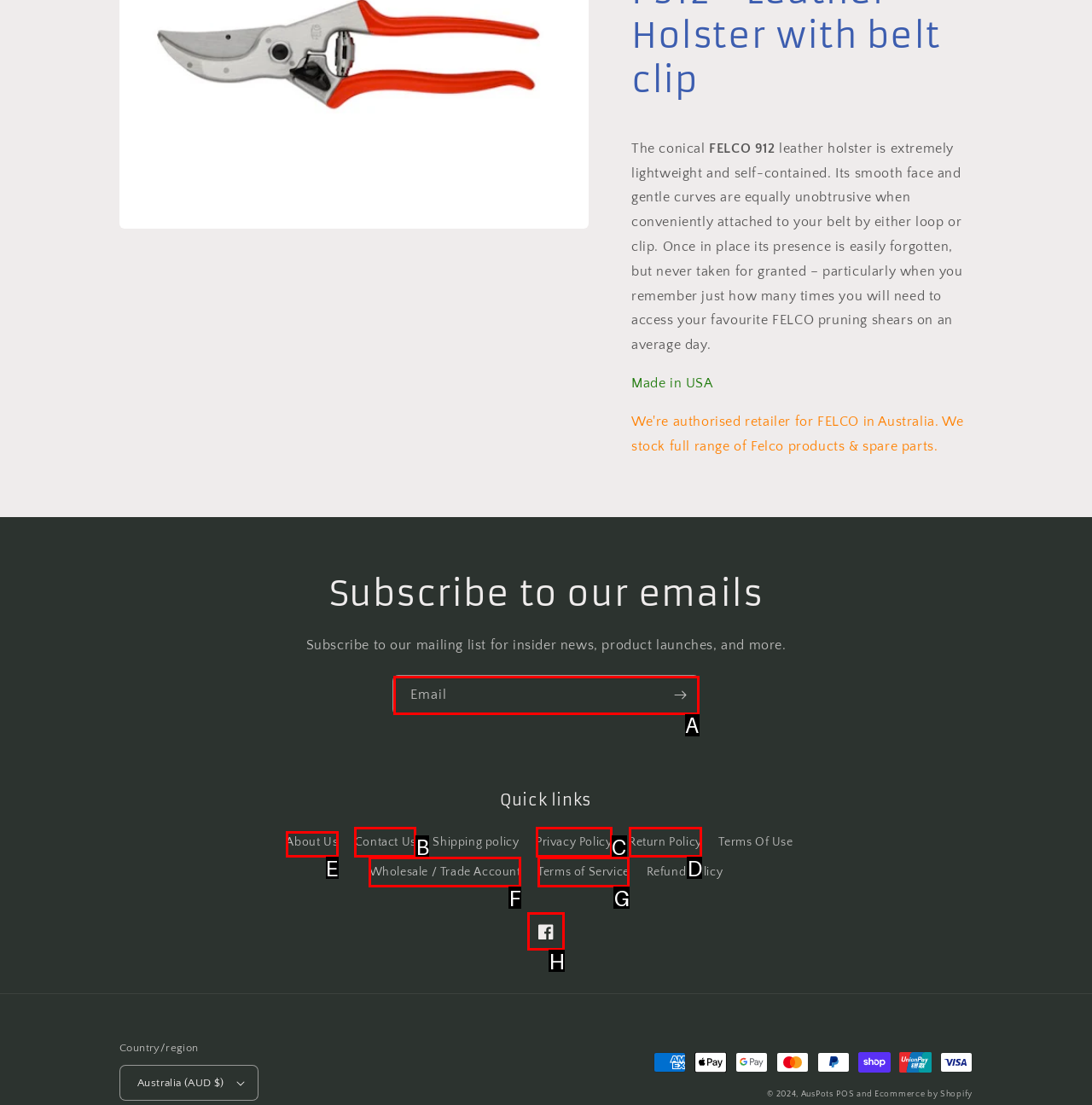Given the task: Follow on Facebook, indicate which boxed UI element should be clicked. Provide your answer using the letter associated with the correct choice.

H